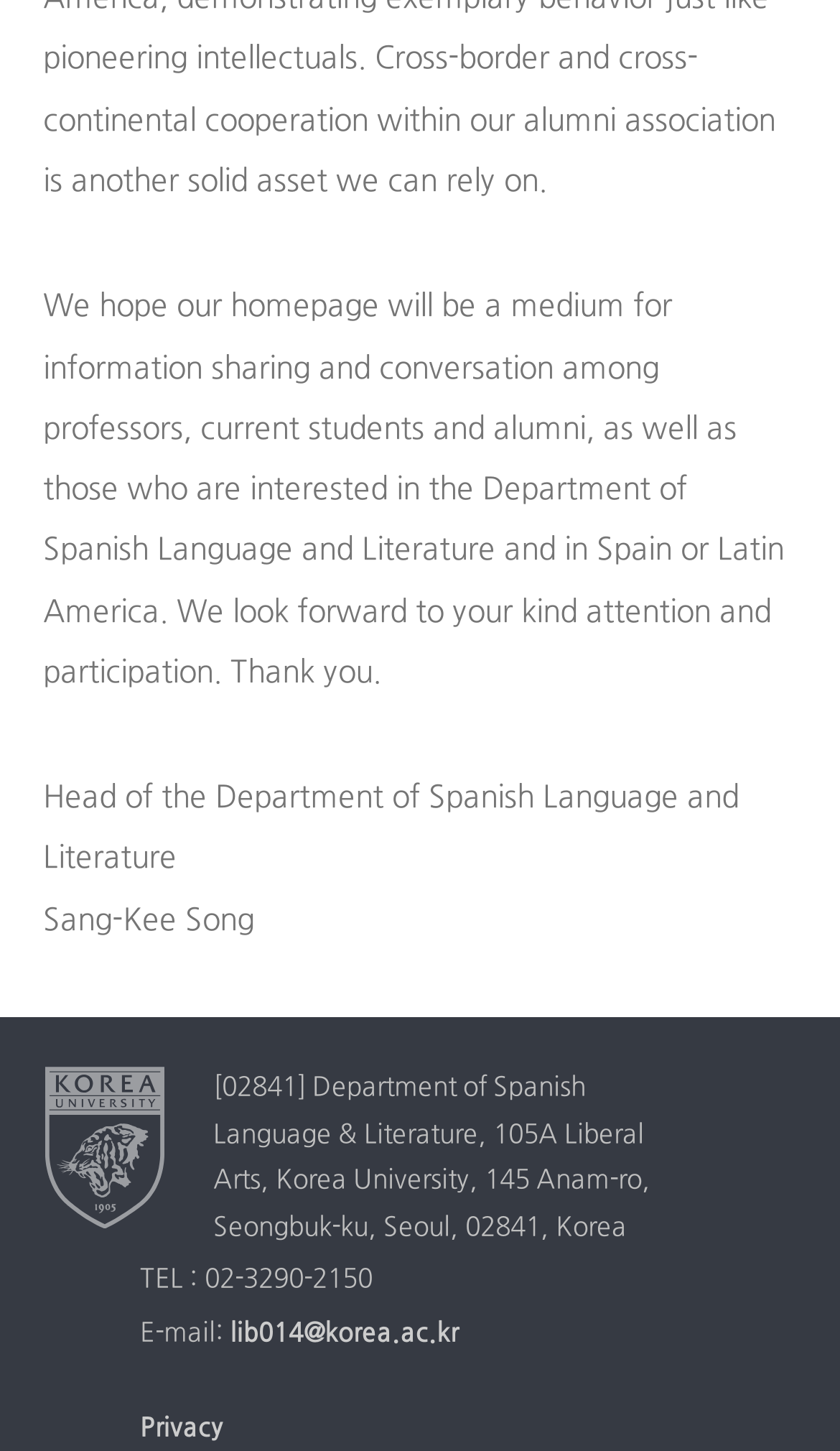What is the address of the department?
Please provide a detailed and comprehensive answer to the question.

The answer can be found in the StaticText element with the text '[02841] Department of Spanish Language & Literature, 105A Liberal Arts, Korea University, 145 Anam-ro, Seongbuk-ku, Seoul, 02841, Korea' which is a child element of the group element.